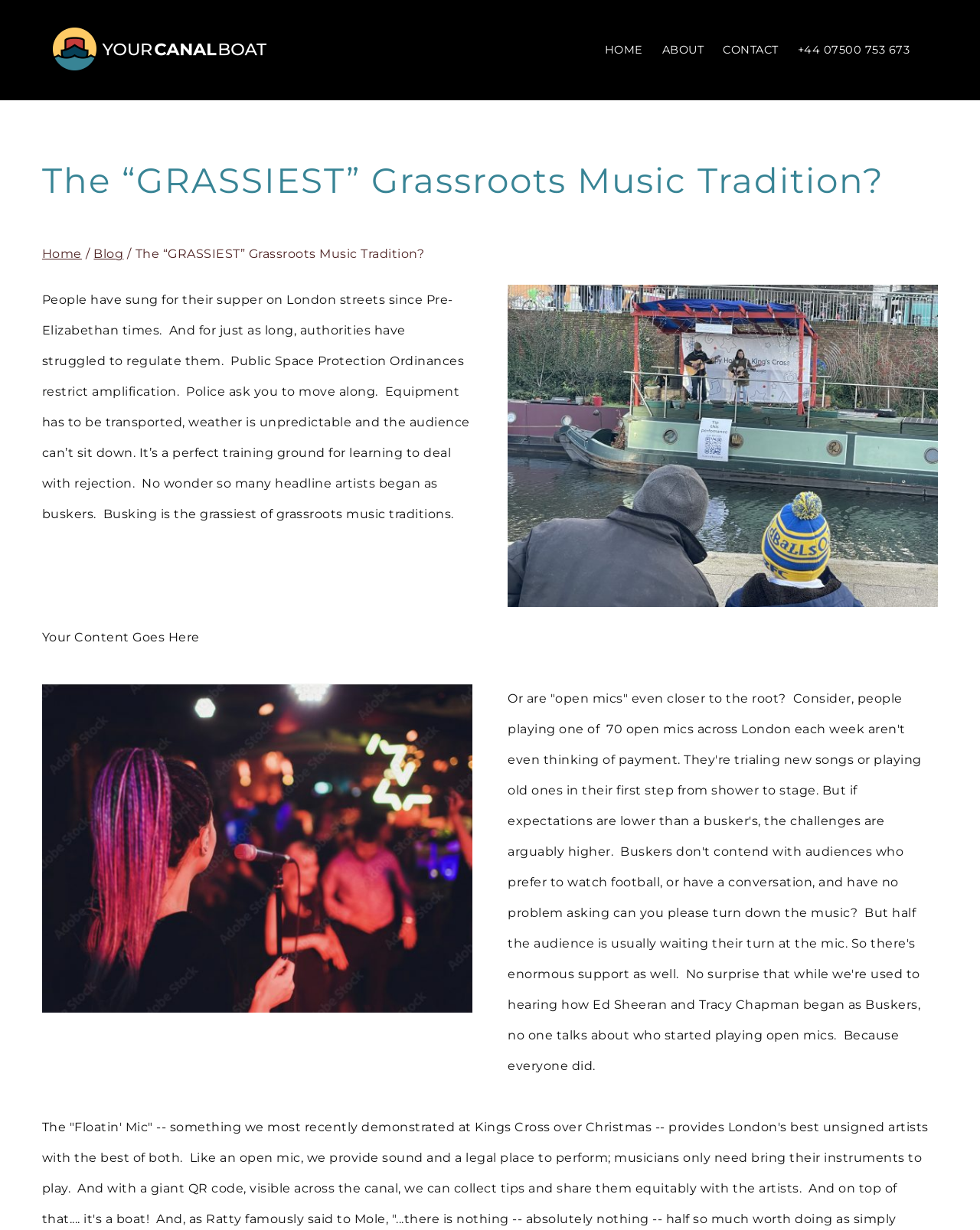Find the bounding box coordinates of the clickable region needed to perform the following instruction: "Click the 'CONTACT' link". The coordinates should be provided as four float numbers between 0 and 1, i.e., [left, top, right, bottom].

[0.738, 0.0, 0.794, 0.082]